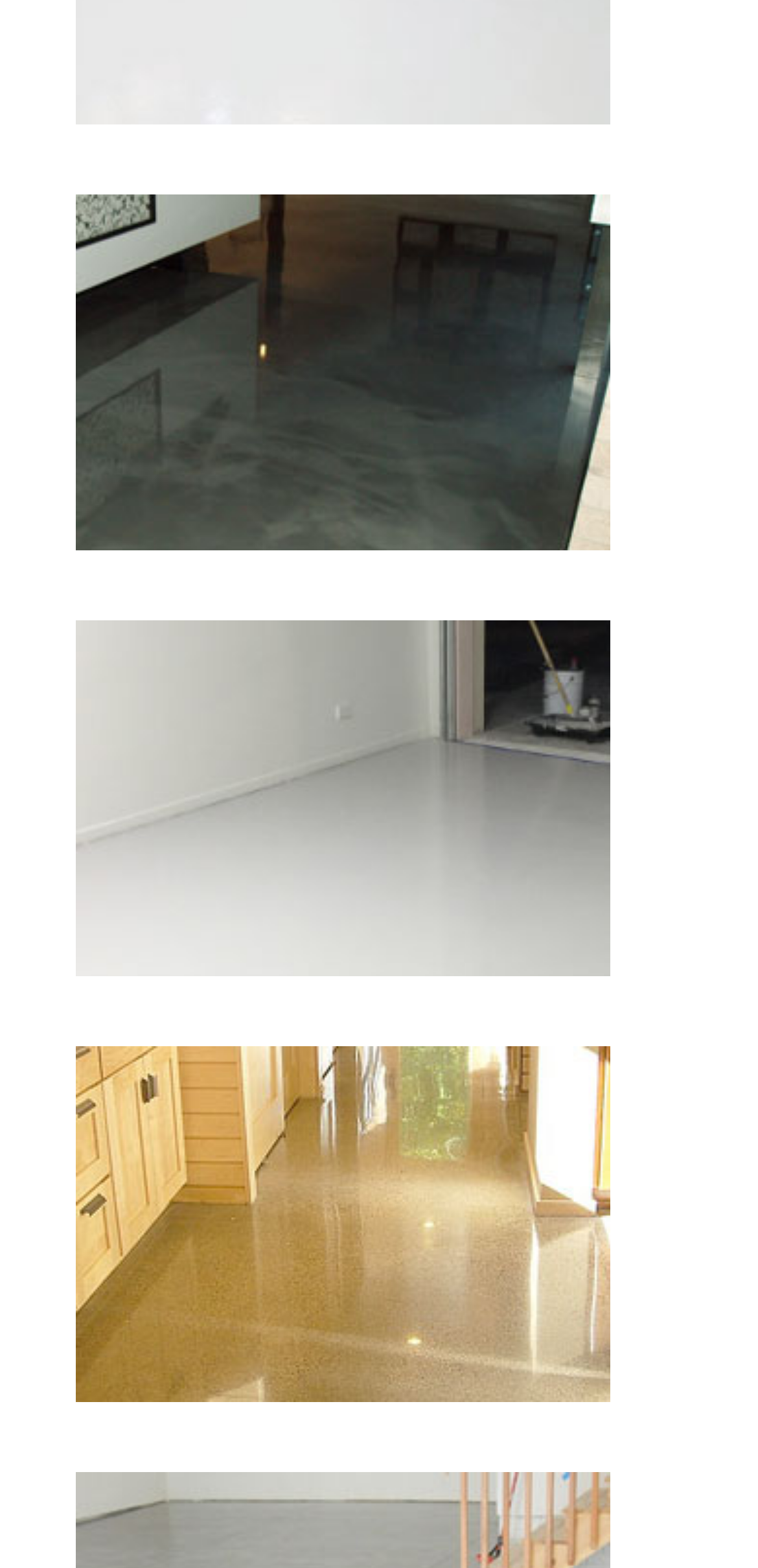Respond with a single word or short phrase to the following question: 
How many images are on the webpage?

3